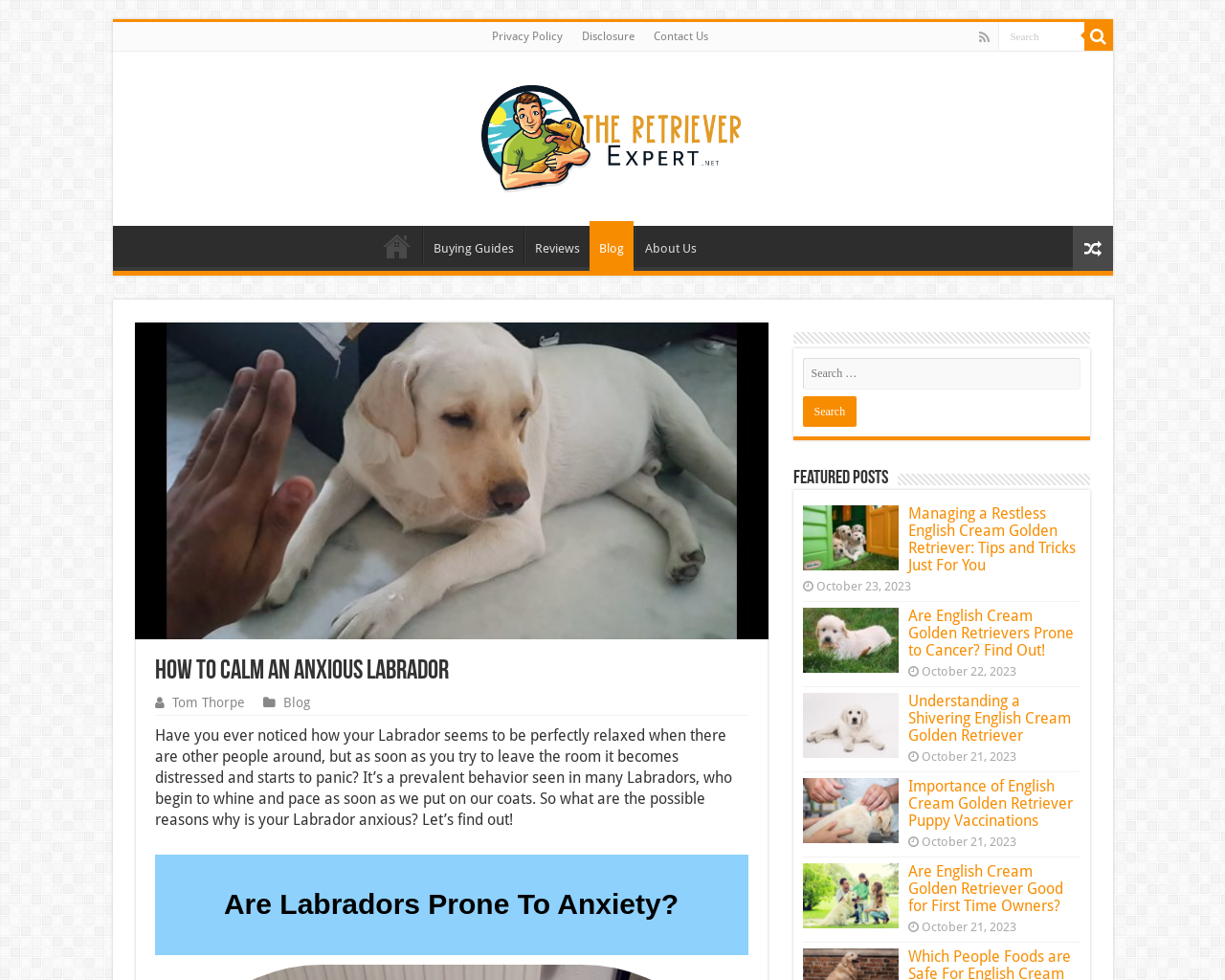Find the UI element described as: "Serhad Ermis" and predict its bounding box coordinates. Ensure the coordinates are four float numbers between 0 and 1, [left, top, right, bottom].

None